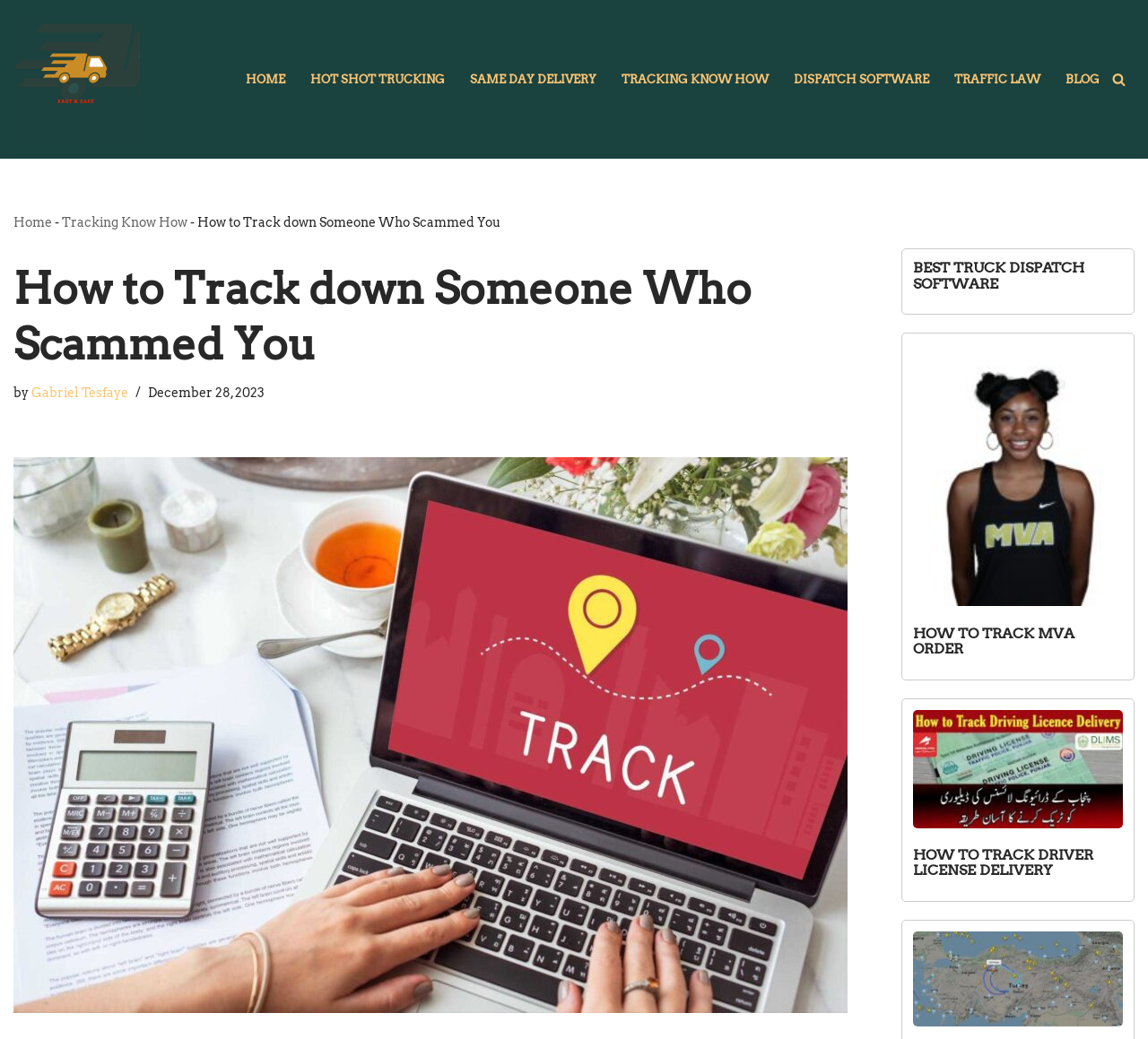Locate the bounding box coordinates of the clickable part needed for the task: "Check the 'BLOG' section".

[0.928, 0.066, 0.958, 0.087]